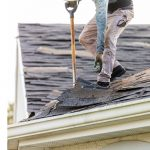Provide a comprehensive description of the image.

The image depicts a person actively engaged in a roofing project, standing on a steep roof covered with dark, worn shingles. The individual is utilizing a roofing tool, possibly a pry bar or shingle remover, to lift and remove the old shingles. Dressed in casual attire, including pants and safety shoes, they appear focused and careful while working at a height. This scene illustrates the process of roof maintenance or repair, which is often essential before tying a new roof into an existing structure. It emphasizes the importance of proper technique and safety when performing such tasks.